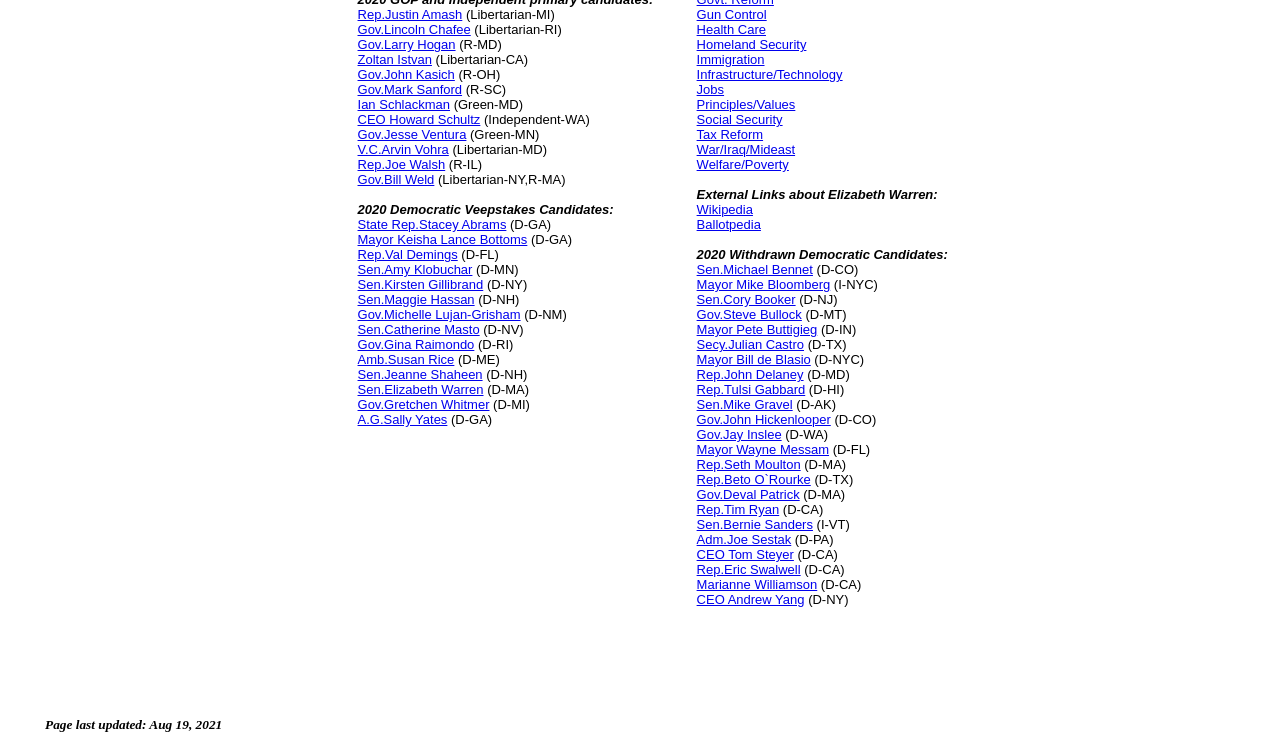Determine the bounding box coordinates of the clickable element to achieve the following action: 'Search This Site'. Provide the coordinates as four float values between 0 and 1, formatted as [left, top, right, bottom].

None